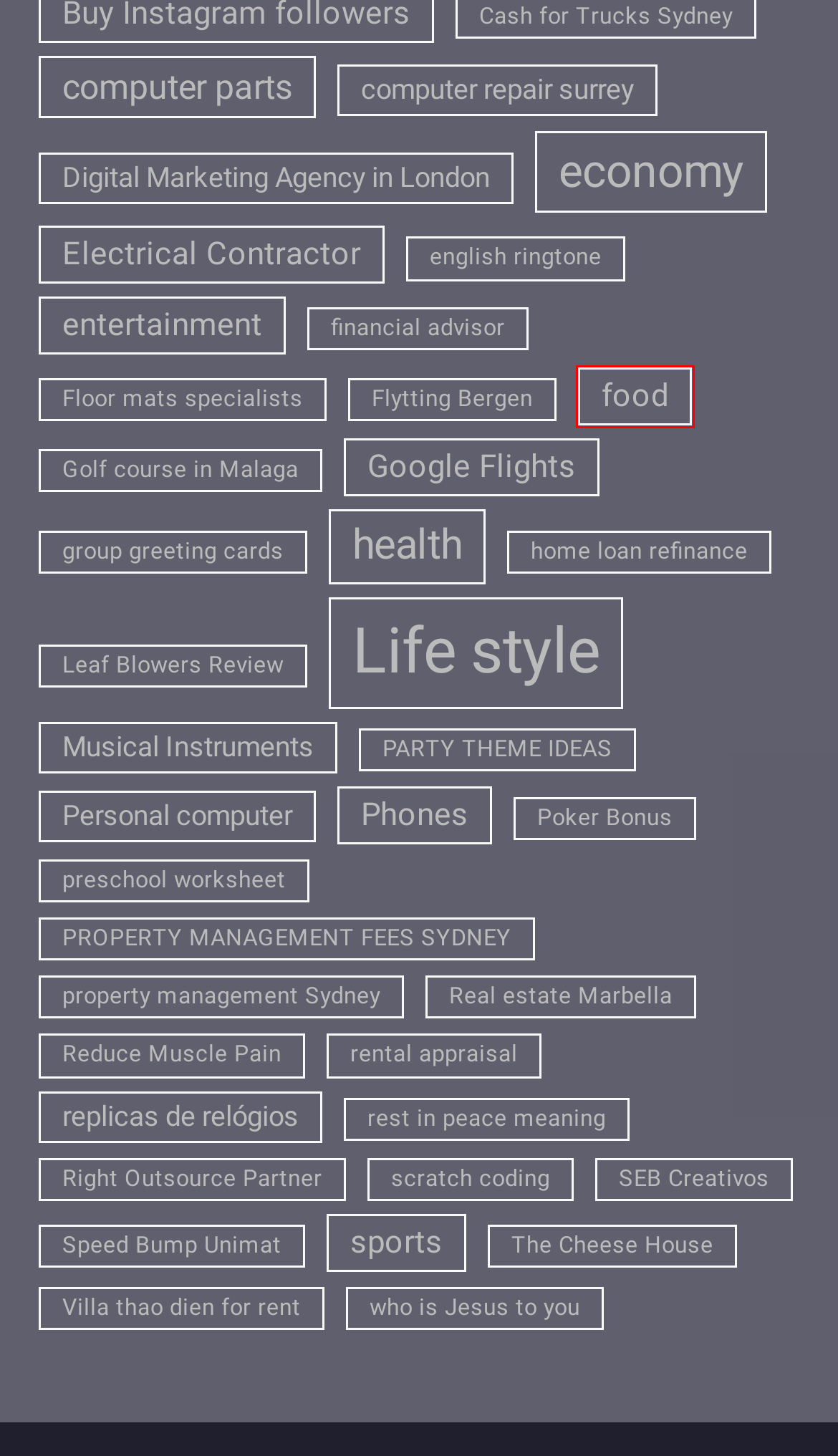Check out the screenshot of a webpage with a red rectangle bounding box. Select the best fitting webpage description that aligns with the new webpage after clicking the element inside the bounding box. Here are the candidates:
A. Life style Archives - The Stay Update
B. rest in peace meaning Archives - The Stay Update
C. Personal computer Archives - The Stay Update
D. entertainment Archives - The Stay Update
E. home loan refinance Archives - The Stay Update
F. food Archives - The Stay Update
G. PROPERTY MANAGEMENT FEES SYDNEY Archives - The Stay Update
H. Floor mats specialists Archives - The Stay Update

F